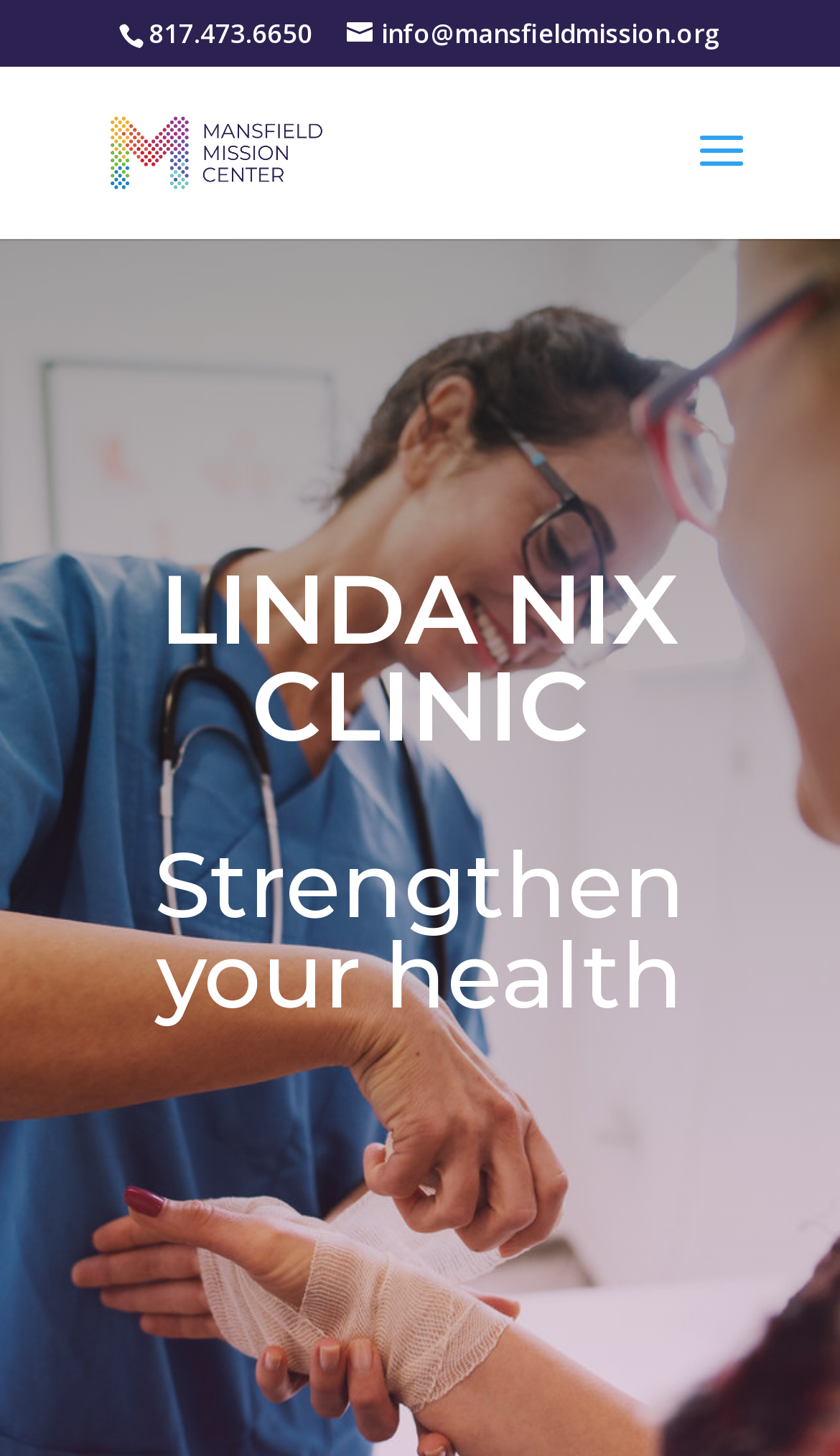Using the provided element description "Excited for 2024", determine the bounding box coordinates of the UI element.

None